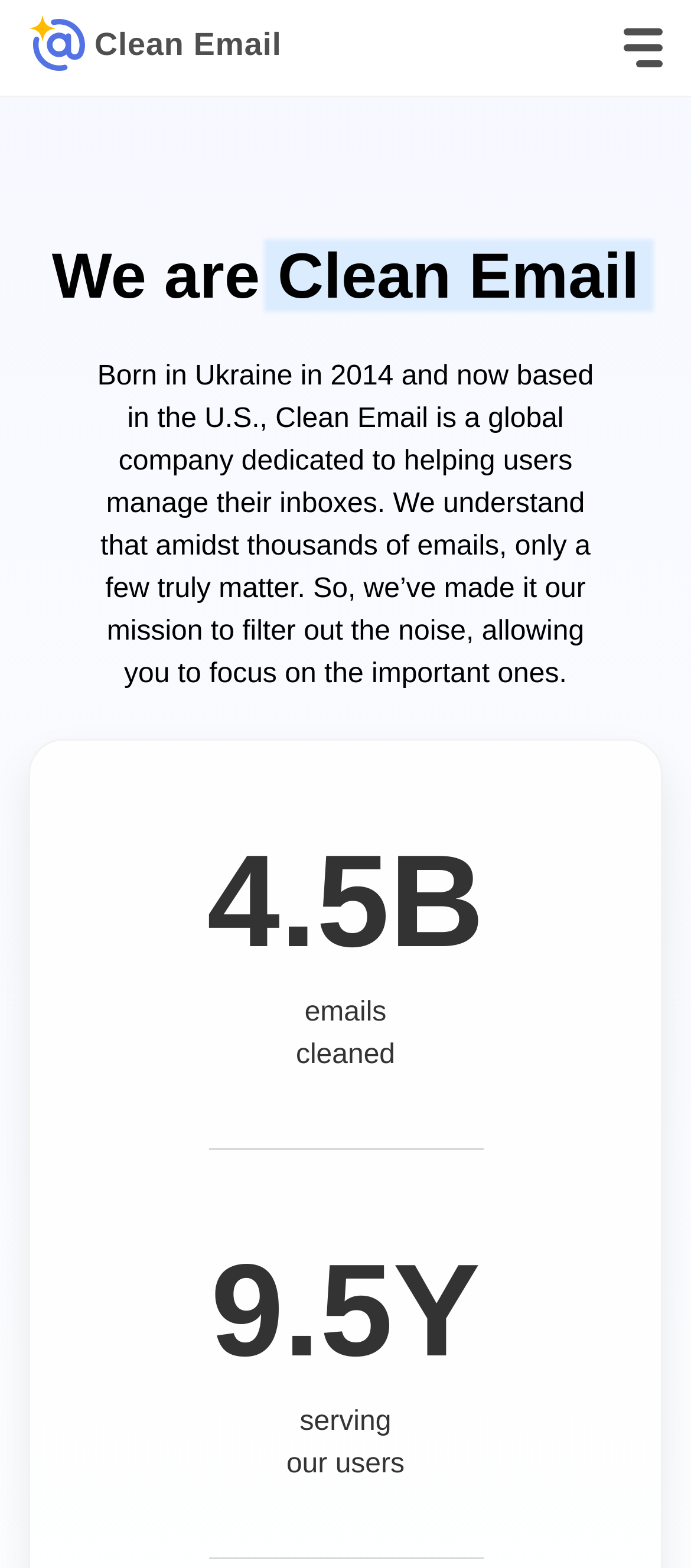How many emails have been cleaned?
Provide a detailed and well-explained answer to the question.

The number of emails cleaned by Clean Email is 4.5 billion, which is mentioned in the text as '4.5B'.